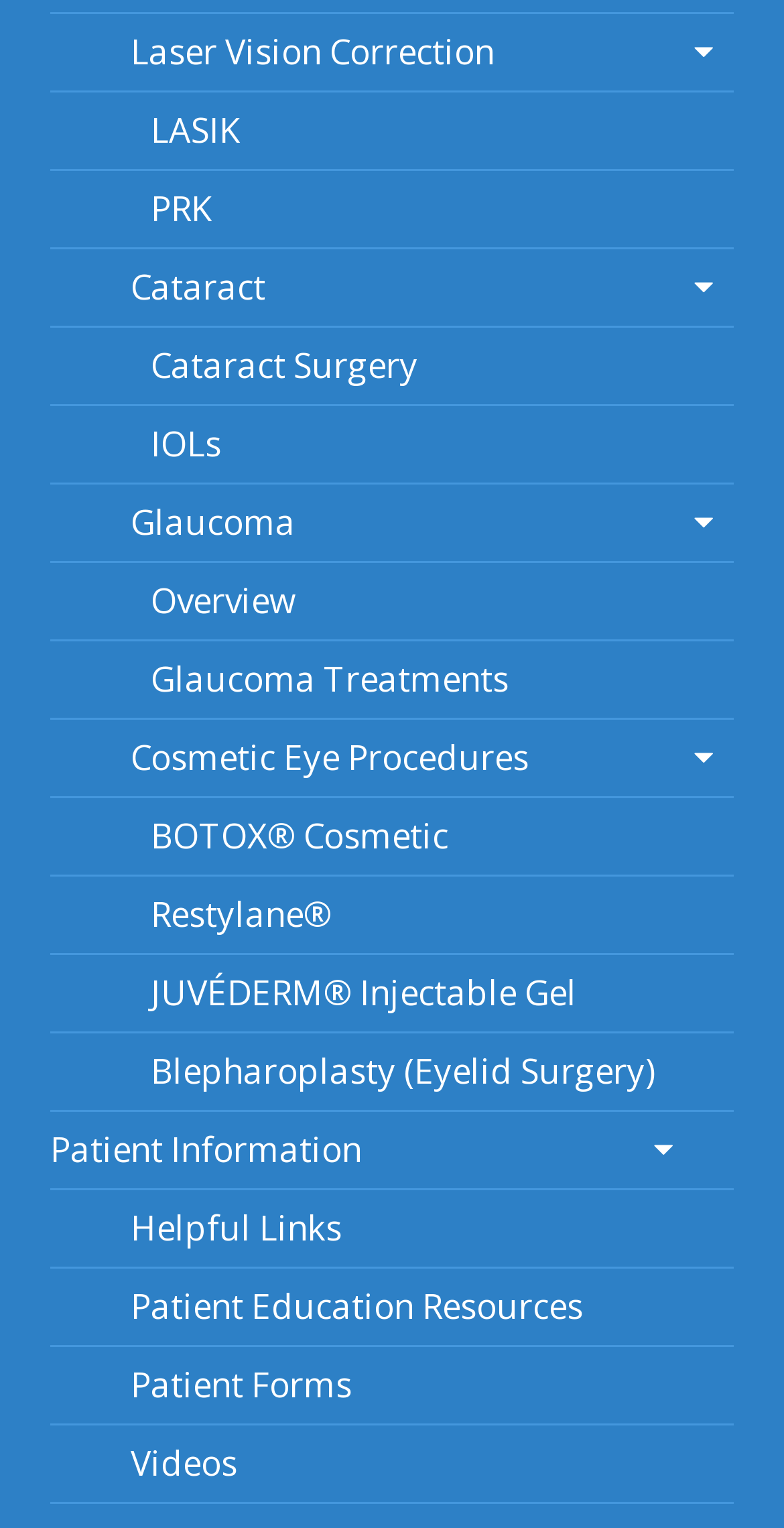How many links are listed under Glaucoma?
Using the visual information, reply with a single word or short phrase.

2